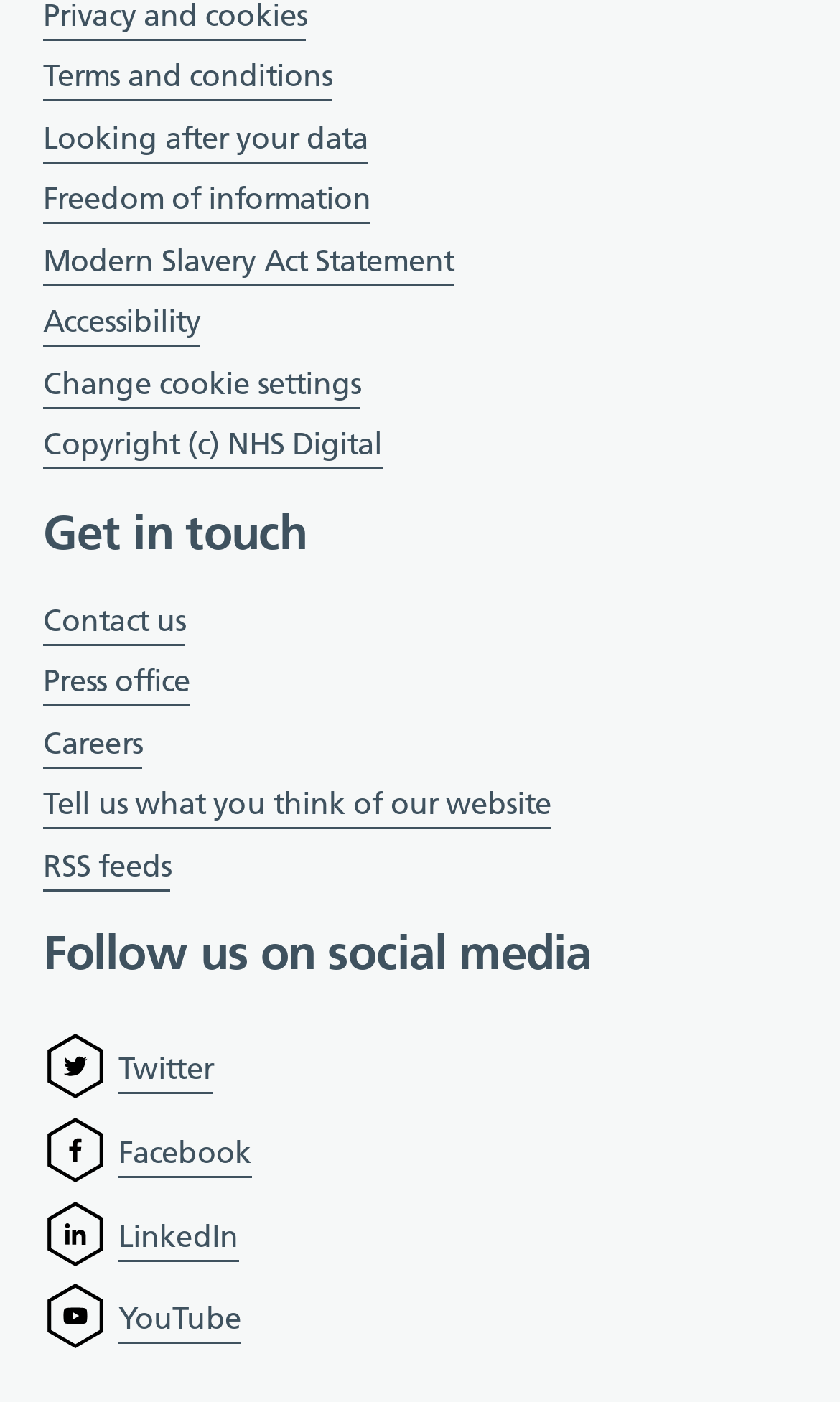How many links are there in the footer section?
Please provide a single word or phrase in response based on the screenshot.

8